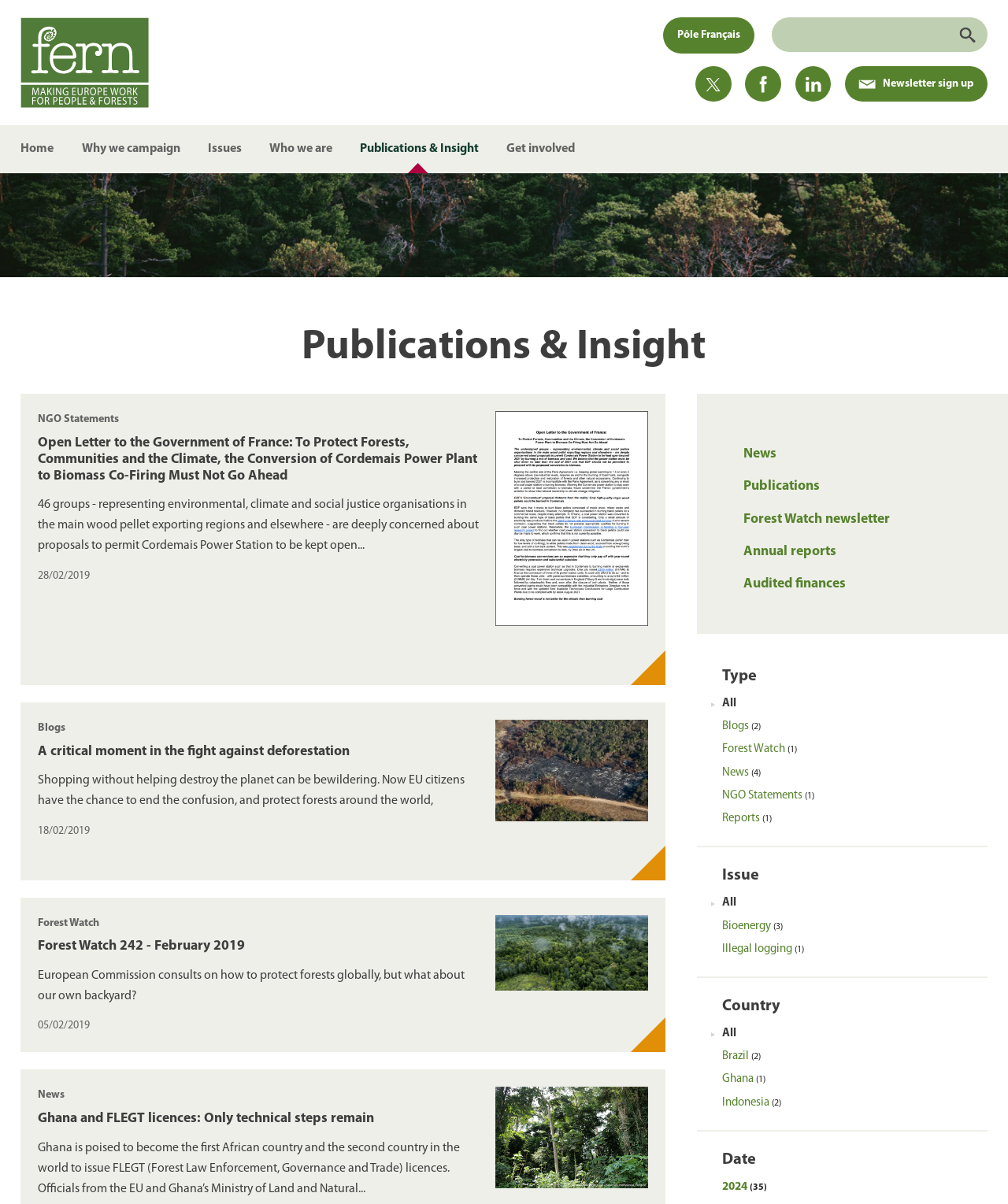Using the format (top-left x, top-left y, bottom-right x, bottom-right y), and given the element description, identify the bounding box coordinates within the screenshot: Who we are

[0.253, 0.104, 0.343, 0.144]